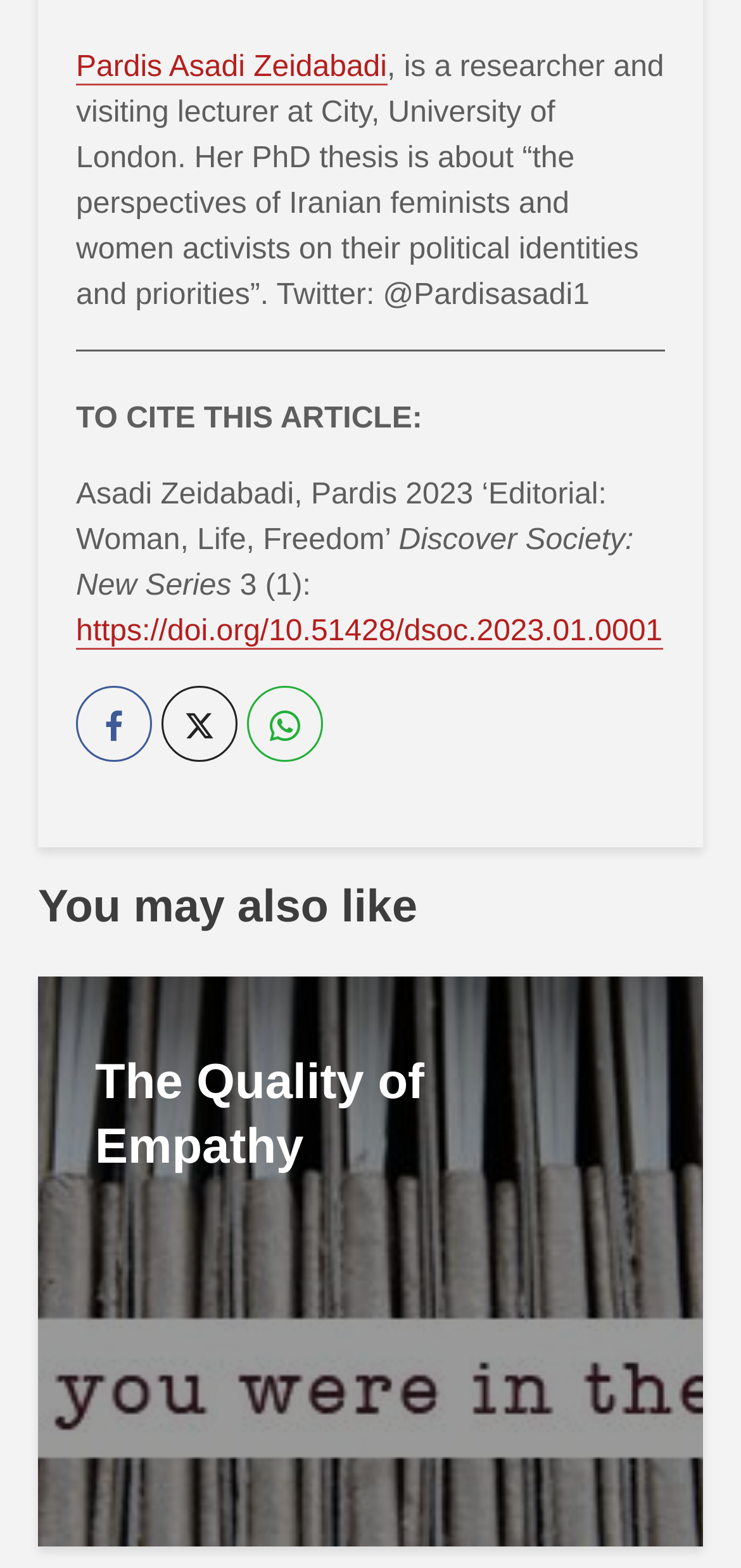What is the title of the section below the separator?
Relying on the image, give a concise answer in one word or a brief phrase.

You may also like